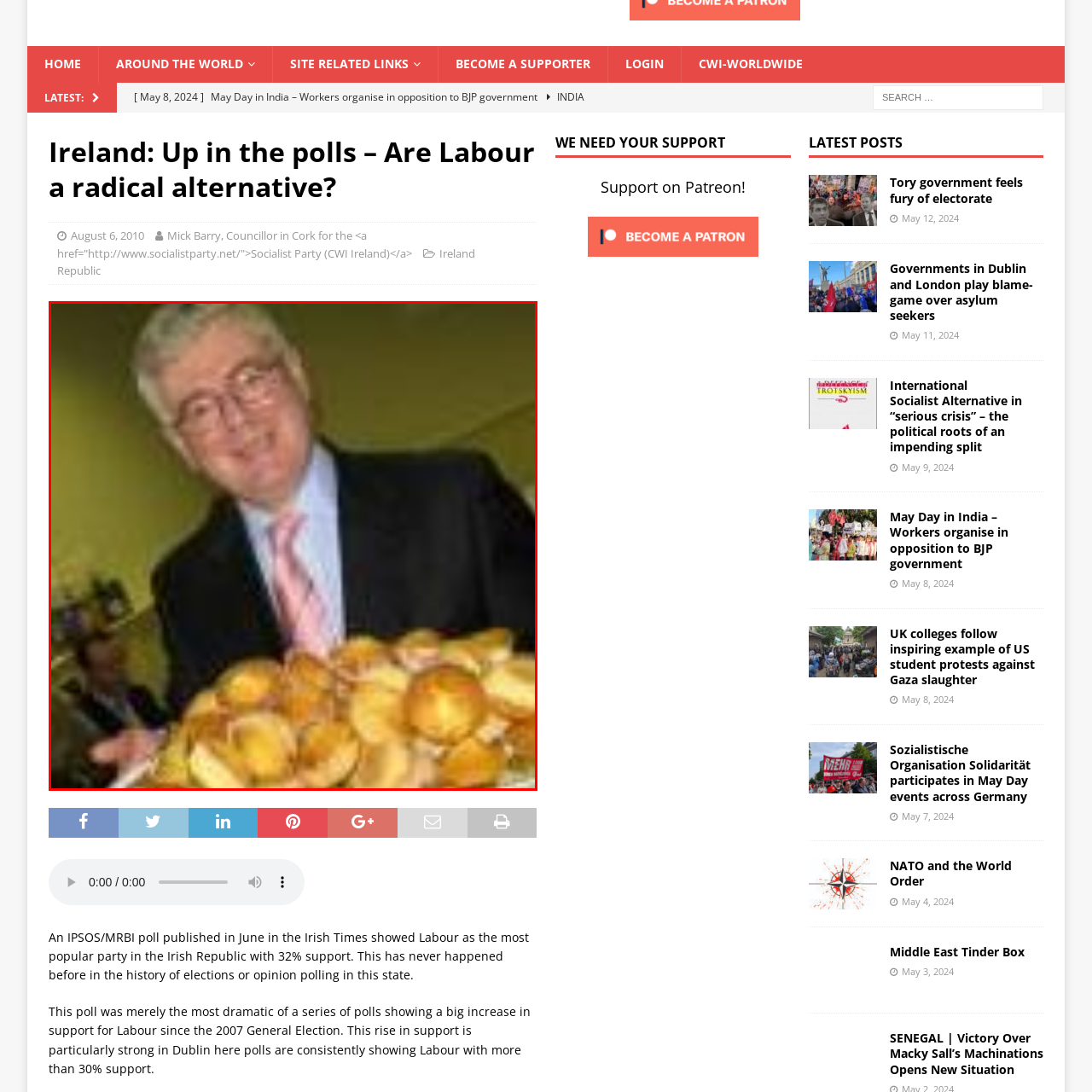What type of goods is the man holding?
Check the image inside the red bounding box and provide your answer in a single word or short phrase.

Pastries